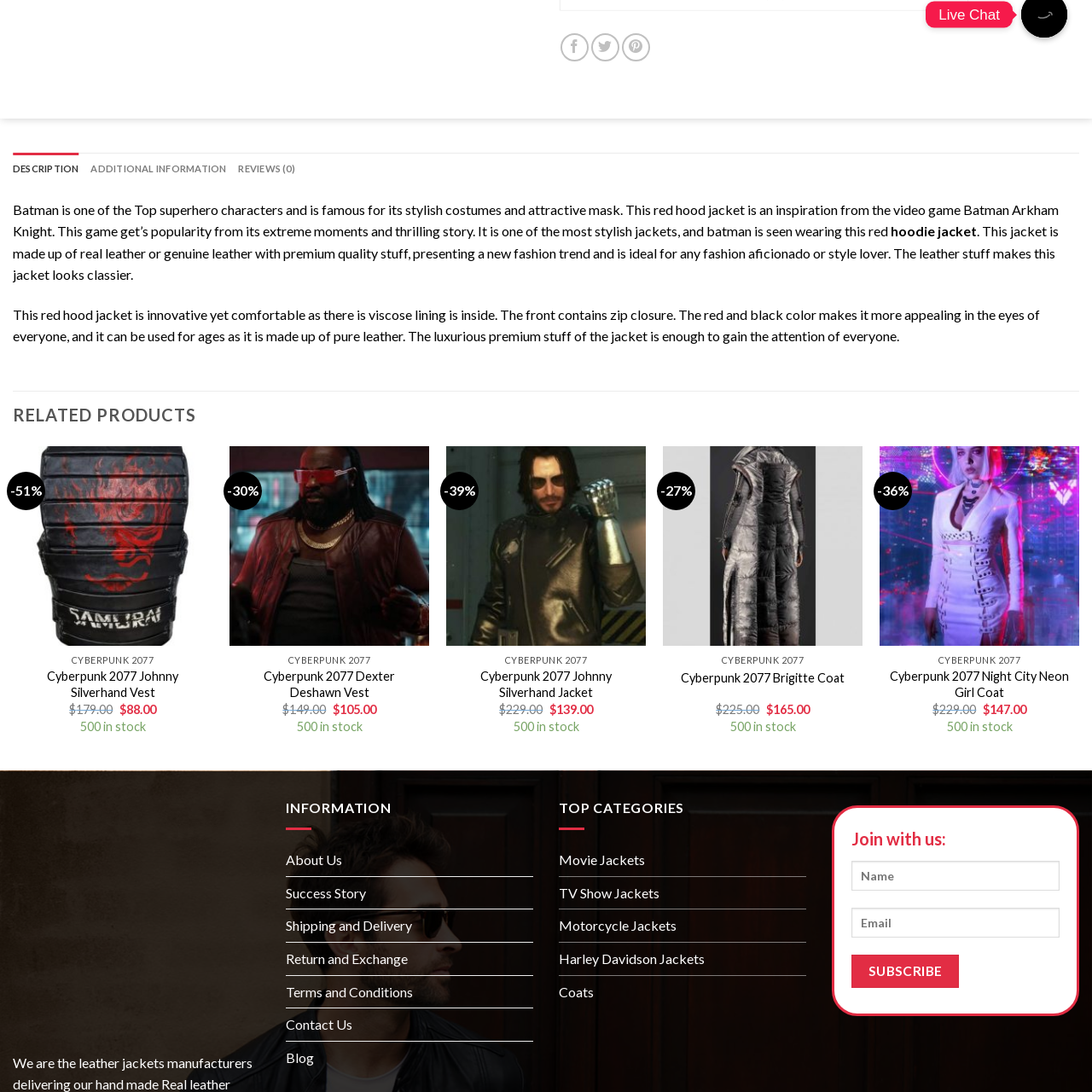What is the primary focus of the jacket's design?
Review the image encased within the red bounding box and supply a detailed answer according to the visual information available.

The caption highlights that the jacket showcases a striking aesthetic with a focus on quality craftsmanship and modern materials, indicating that the design prioritizes these aspects.